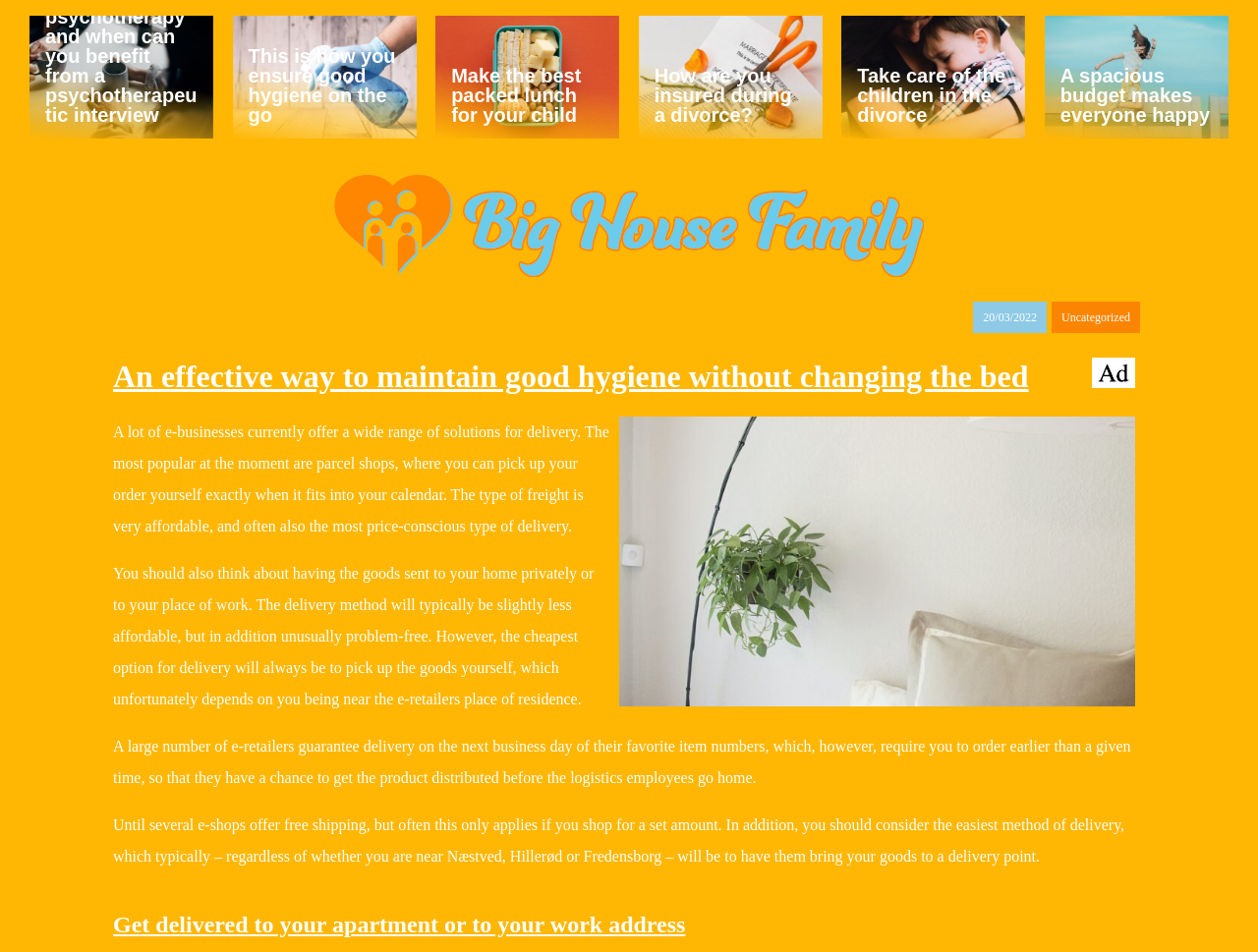Create a detailed narrative of the webpage’s visual and textual elements.

This webpage appears to be a blog post or article discussing an effective way to maintain good hygiene without changing the bed. At the top of the page, there are six links to other articles or topics, including psychotherapy, good hygiene on the go, packed lunches, insurance during divorce, and budgeting. These links are positioned horizontally across the top of the page.

Below these links, there is a large image that takes up most of the width of the page. To the right of the image, there is a link with no text, and below the image, there are two lines of text displaying the date "20/03/2022" and the category "Uncategorized". 

To the right of the date and category, there is a small image. The main heading of the article, "An effective way to maintain good hygiene without changing the bed", is positioned below the image and date. 

The article itself is divided into four paragraphs of text, which discuss the various options for delivery from e-businesses, including parcel shops, home delivery, and workplace delivery. The text explains the pros and cons of each option, including cost and convenience. 

Finally, there is a subheading "Get delivered to your apartment or to your work address" at the bottom of the page. Overall, the webpage appears to be a informative article with a focus on delivery options from e-businesses.